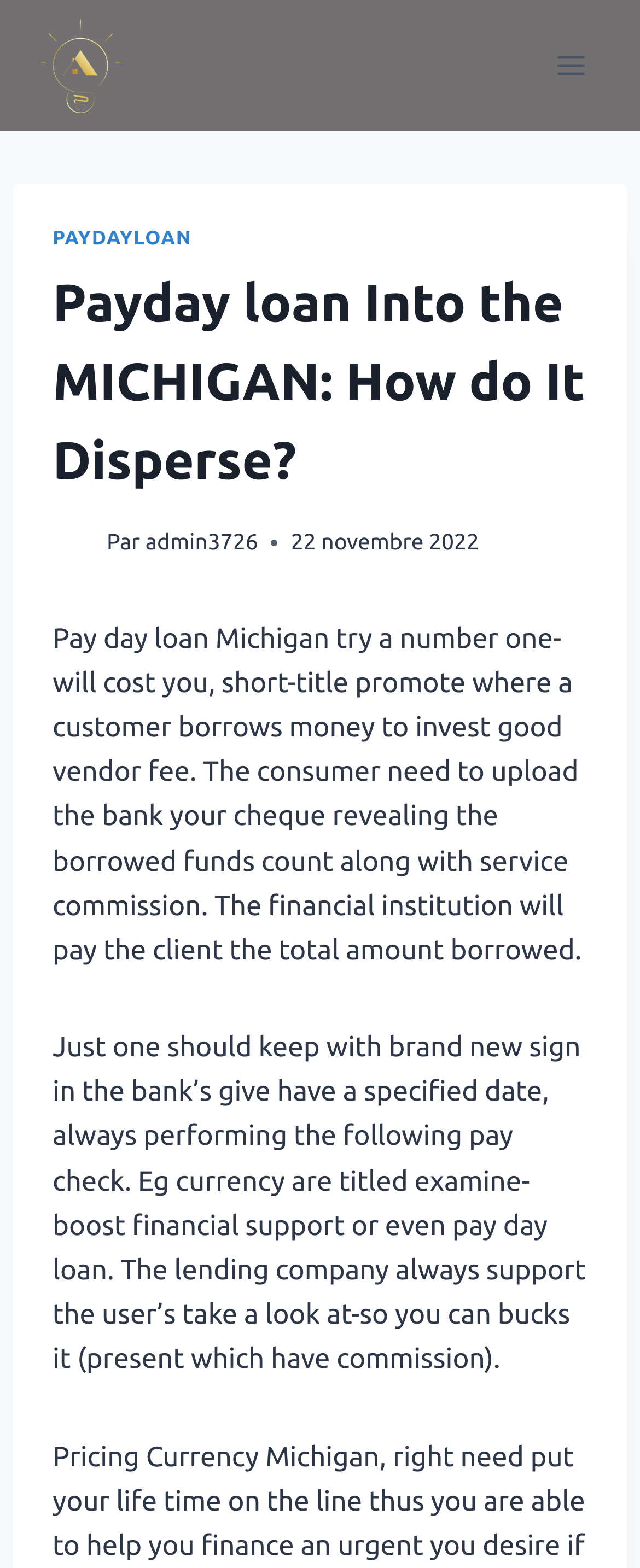Explain in detail what is displayed on the webpage.

The webpage is about payday loans in Michigan, specifically discussing how they work. At the top left, there is a logo of "Smart Agency-immobilier" which is also a link. On the top right, there is a button to open a menu. 

Below the logo, there is a header section that spans almost the entire width of the page. Within this section, there are several links, including "PAYDAYLOAN" and another link with no text. There is also a heading that repeats the title "Payday loan Into the MICHIGAN: How do It Disperse?" and some text that says "Par" and a link to "admin3726". Additionally, there is a timestamp showing the date "22 novembre 2022".

Below the header section, there are two blocks of text that explain how payday loans work in Michigan. The first block describes the process of borrowing money and paying a vendor fee, while the second block explains the process of repaying the loan on the next payday.